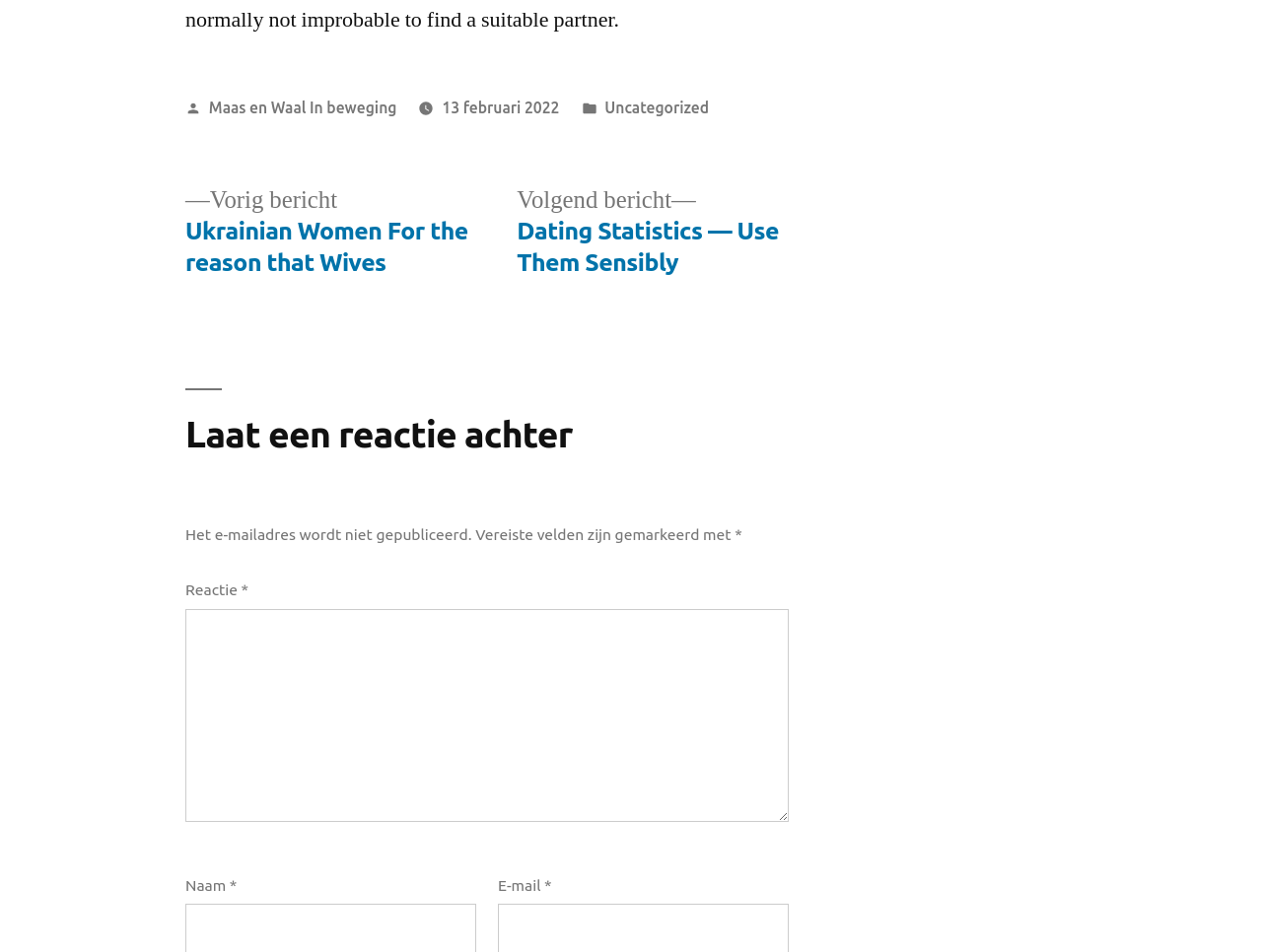Determine the bounding box for the described HTML element: "Uncategorized". Ensure the coordinates are four float numbers between 0 and 1 in the format [left, top, right, bottom].

[0.479, 0.103, 0.562, 0.122]